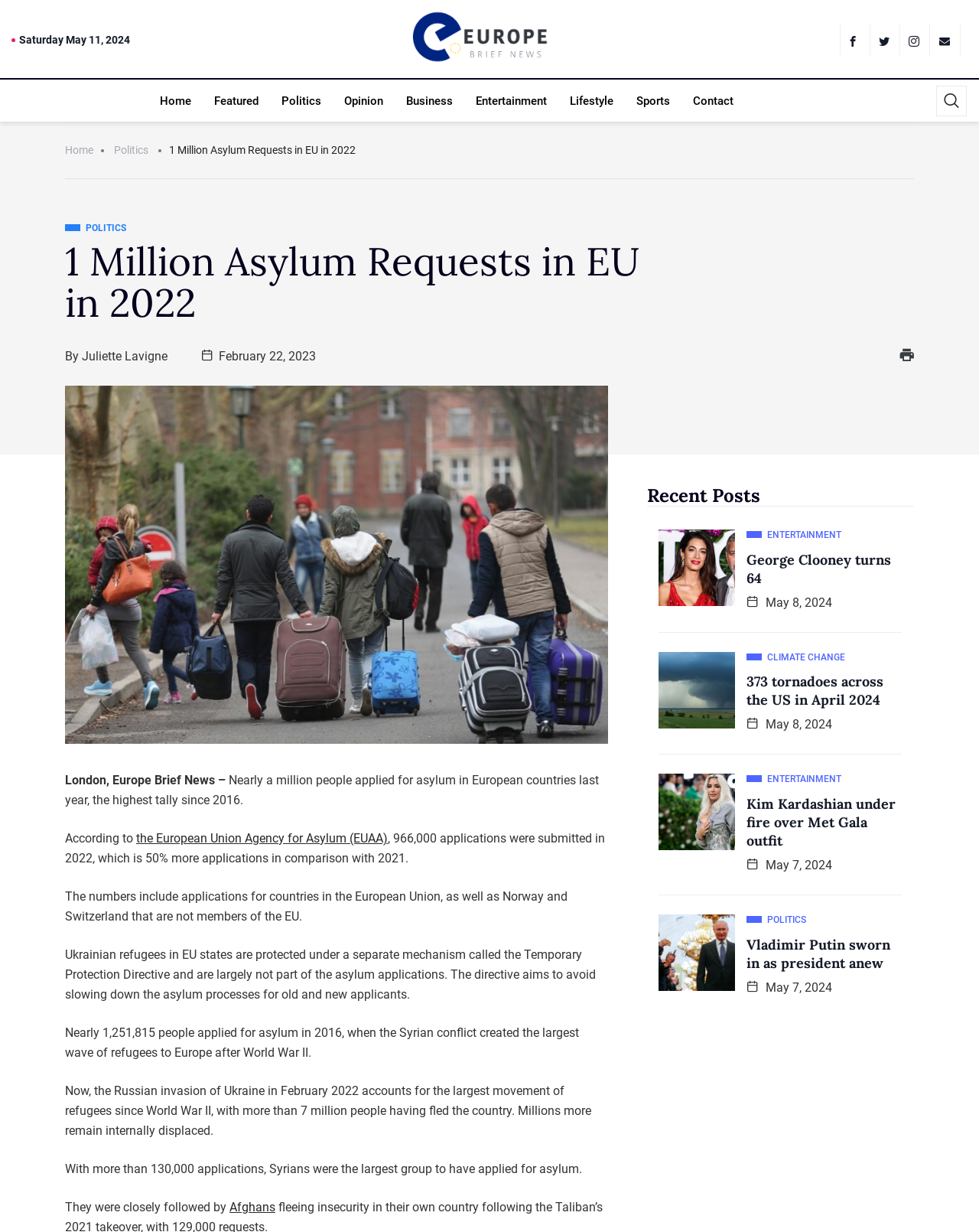Please specify the bounding box coordinates in the format (top-left x, top-left y, bottom-right x, bottom-right y), with all values as floating point numbers between 0 and 1. Identify the bounding box of the UI element described by: George Clooney turns 64

[0.762, 0.447, 0.91, 0.478]